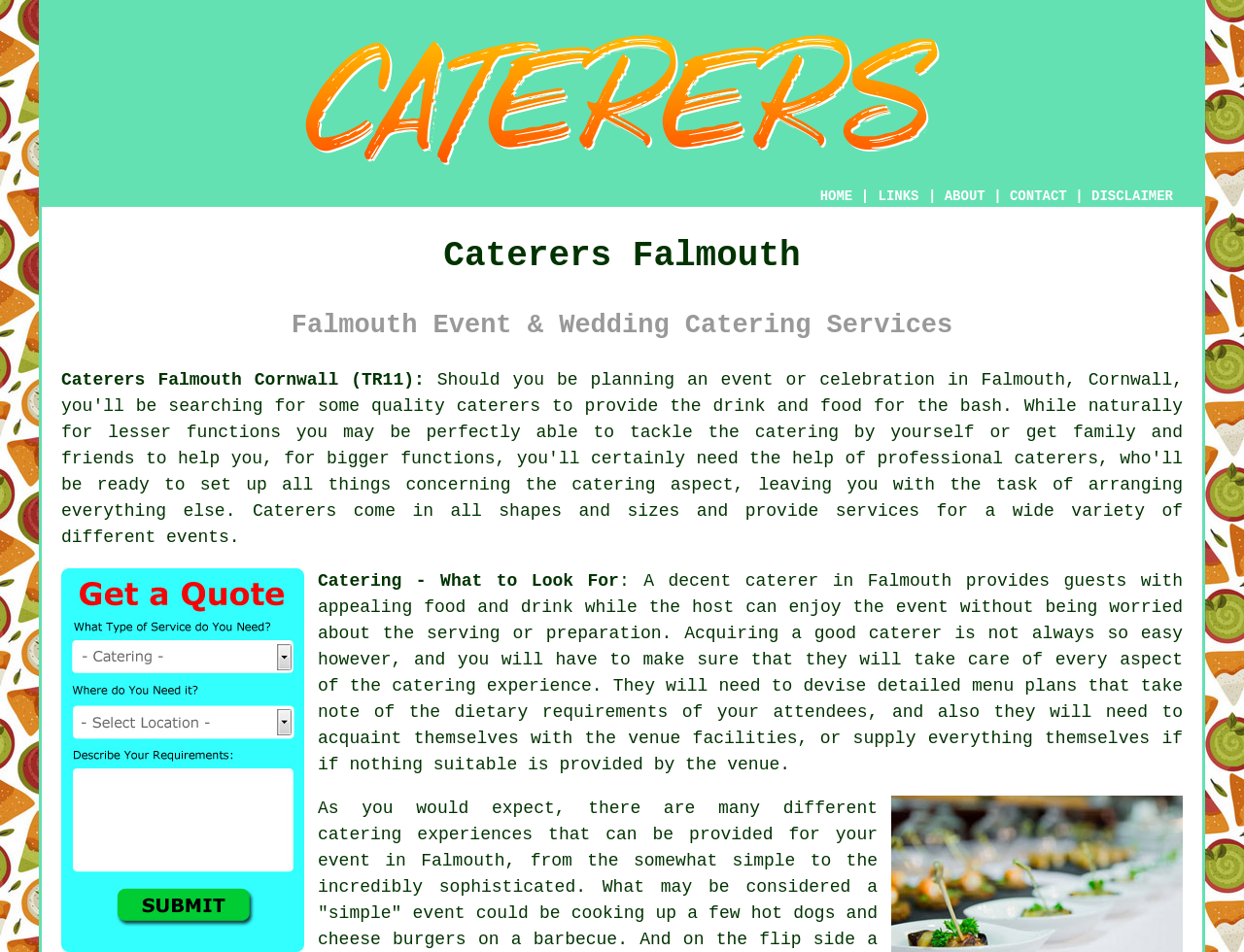Determine the bounding box coordinates for the element that should be clicked to follow this instruction: "Click on the 'Lifestyle Foundations' link". The coordinates should be given as four float numbers between 0 and 1, in the format [left, top, right, bottom].

None